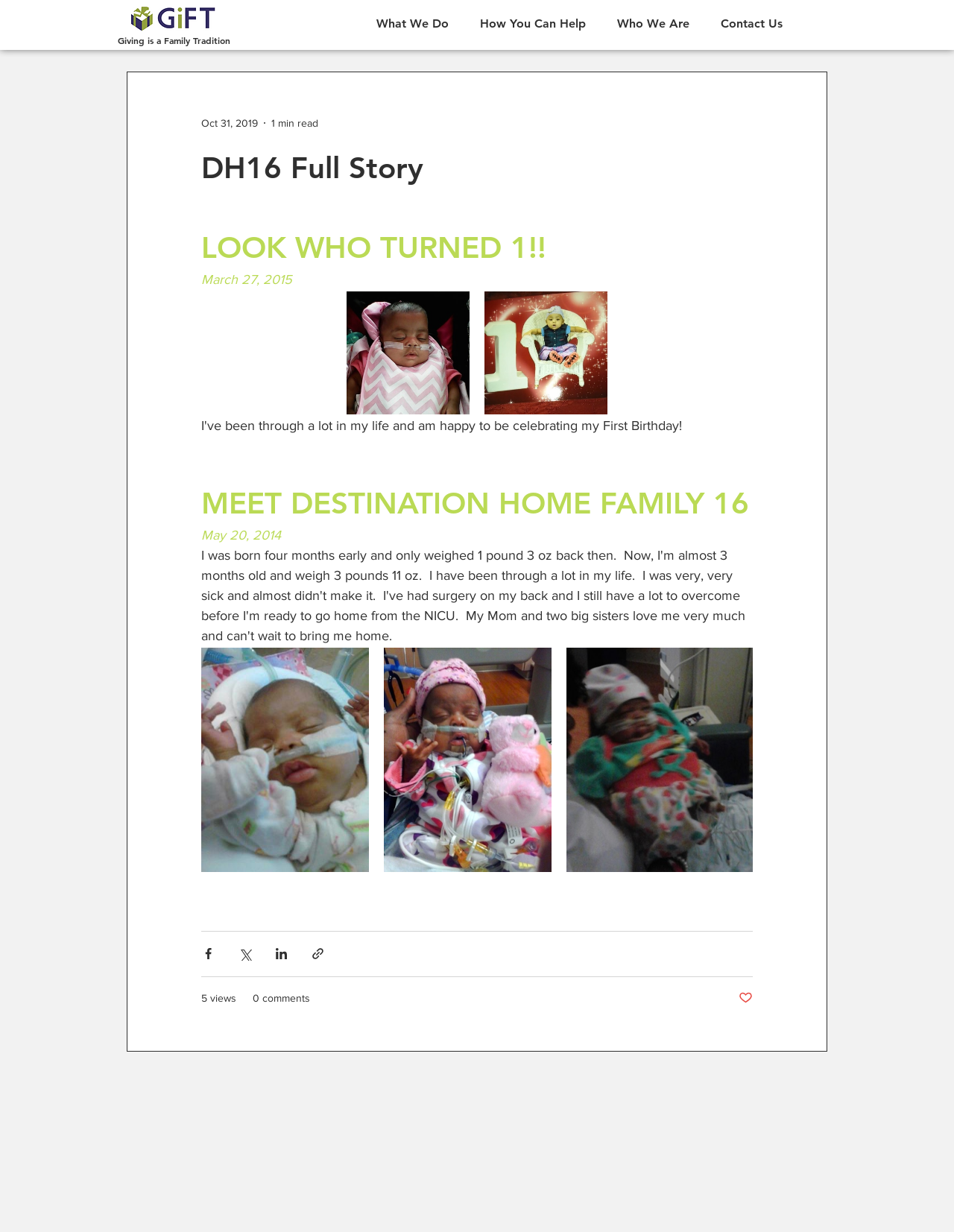What is the title of the first article?
Look at the image and answer the question with a single word or phrase.

DH16 Full Story